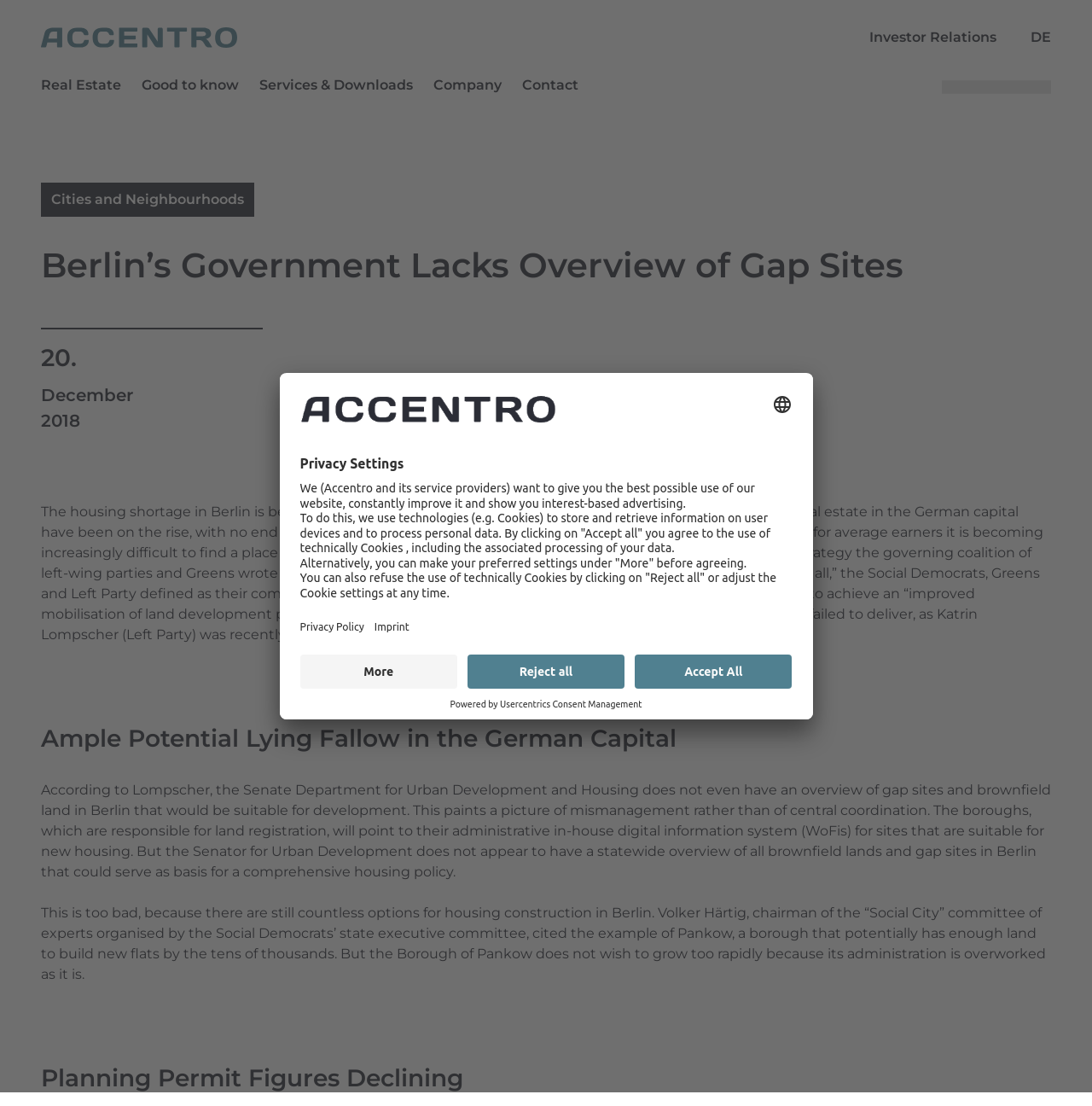Show the bounding box coordinates for the HTML element described as: "millions dollars".

None